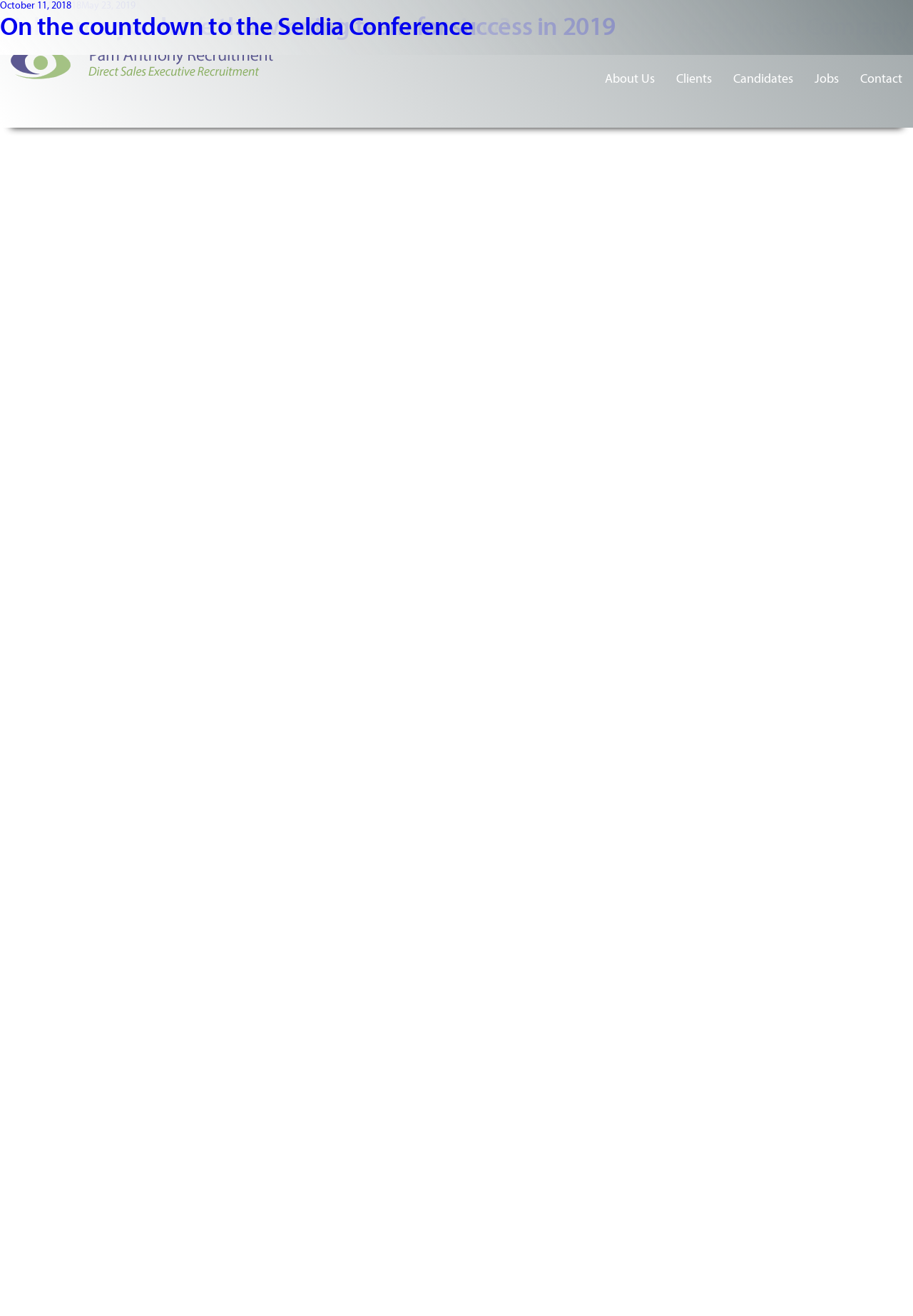Detail the various sections and features present on the webpage.

The webpage is an archive of uncategorized articles from Pam Anthony Recruitment. At the top, there is a logo and a link to the company's homepage, accompanied by a phone number and email address. Below this, there are social media links and a navigation menu with links to different sections of the website, including "About Us", "Clients", "Candidates", "Jobs", and "Contact".

The main content of the page is a list of articles, each with a heading, a link to the full article, and a date. The articles are organized in reverse chronological order, with the most recent ones at the top. The headings of the articles are descriptive and provide a brief summary of the content.

The first article is an interview with Cambridge Weight Plan on becoming an employee-owned company, which discusses the company's transition to employee ownership and its benefits. The article is divided into sections with headings and includes quotes from the interviewee.

Below this article, there are several other articles, each with a similar format. The topics of the articles vary, but they are all related to recruitment, employee ownership, and company culture.

Overall, the webpage is a collection of articles and resources related to recruitment and employee ownership, with a focus on company culture and success stories.